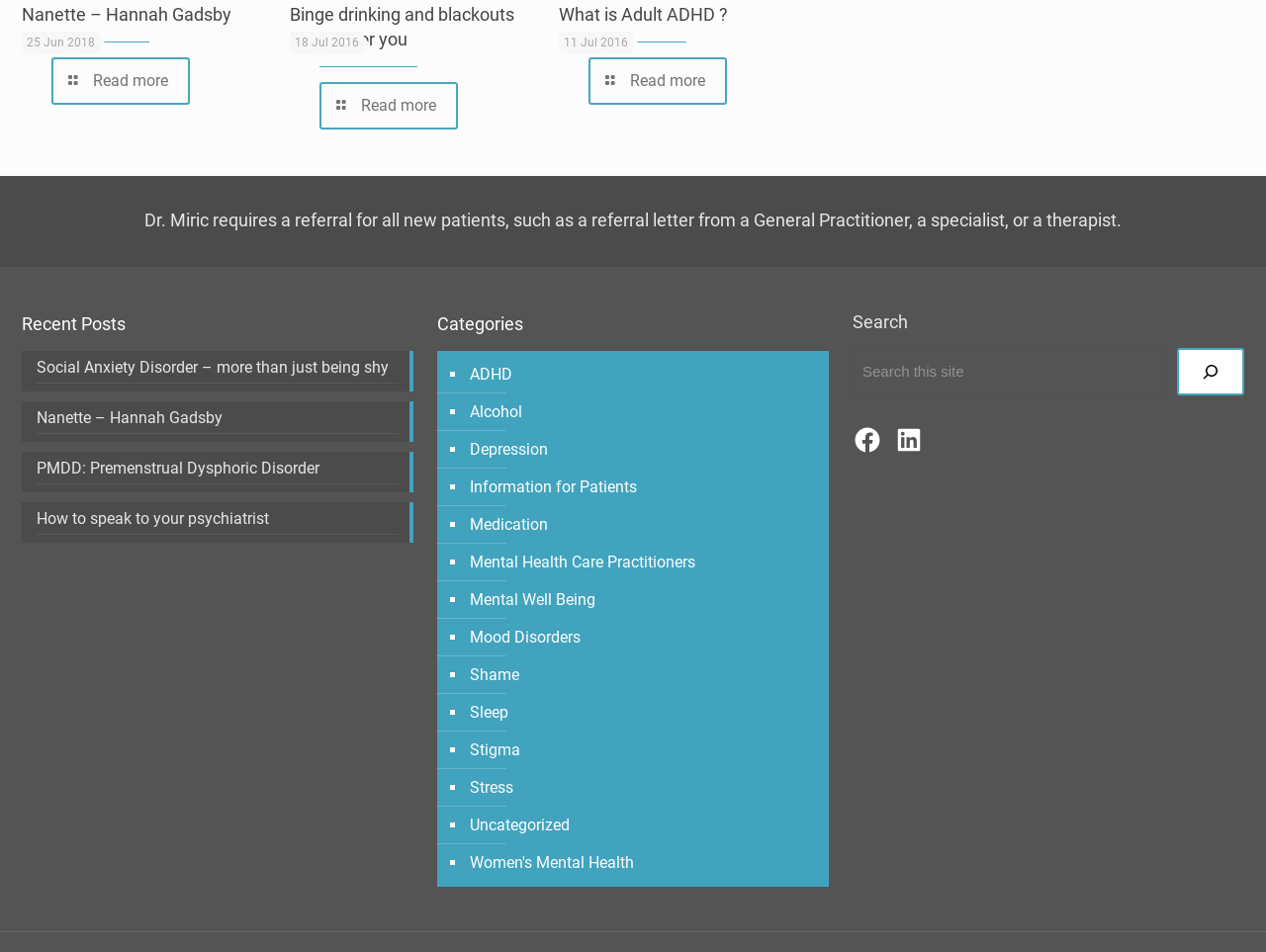Determine the bounding box for the UI element that matches this description: "Uncategorized".

[0.369, 0.847, 0.45, 0.886]